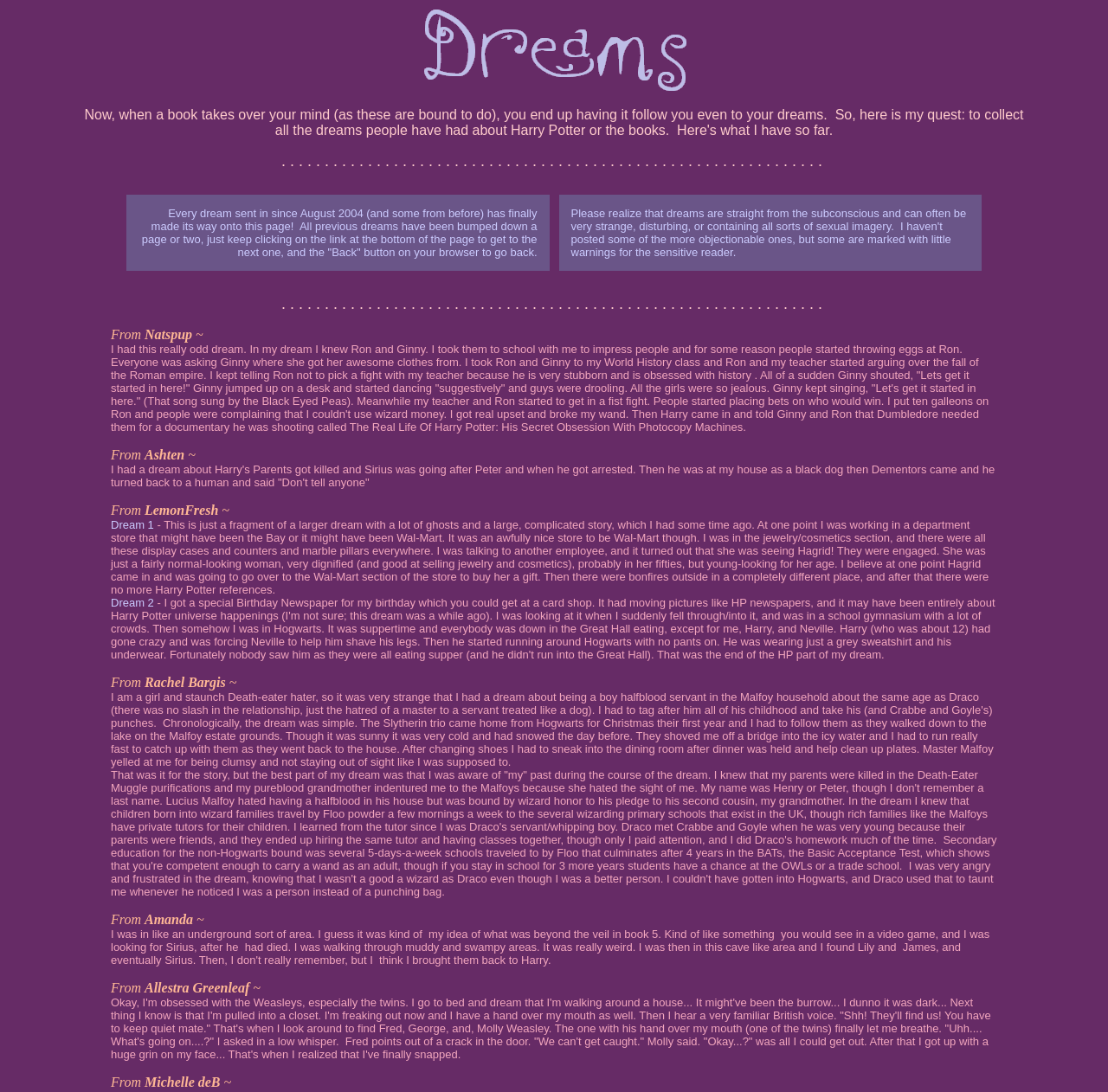Respond to the question below with a single word or phrase:
What is the theme of the dreams on this webpage?

Harry Potter